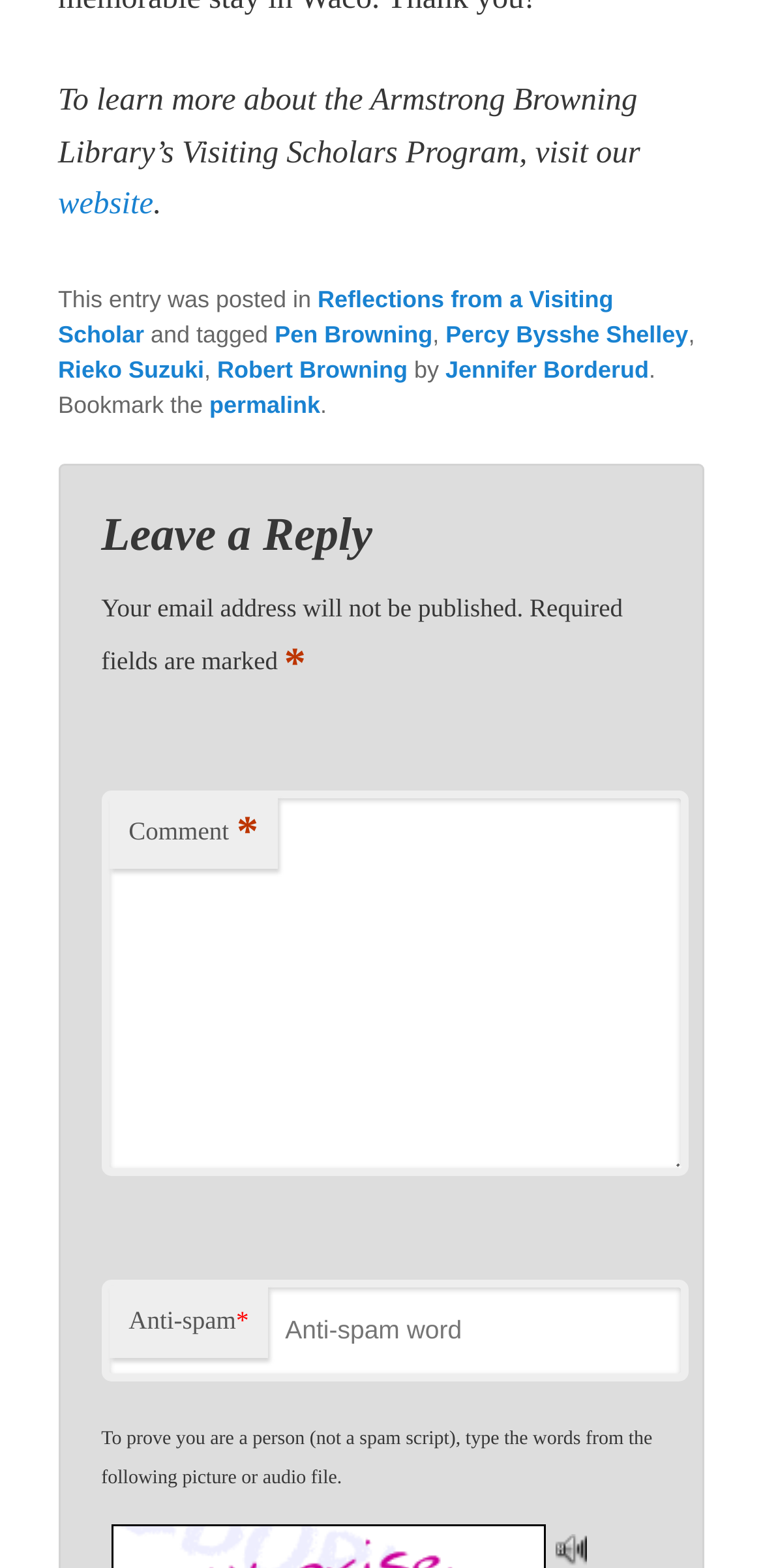What is required to leave a reply?
Can you give a detailed and elaborate answer to the question?

To leave a reply, an email address and a comment are required, as indicated by the static text 'Your email address will not be published.' and the required fields marked with '*'.